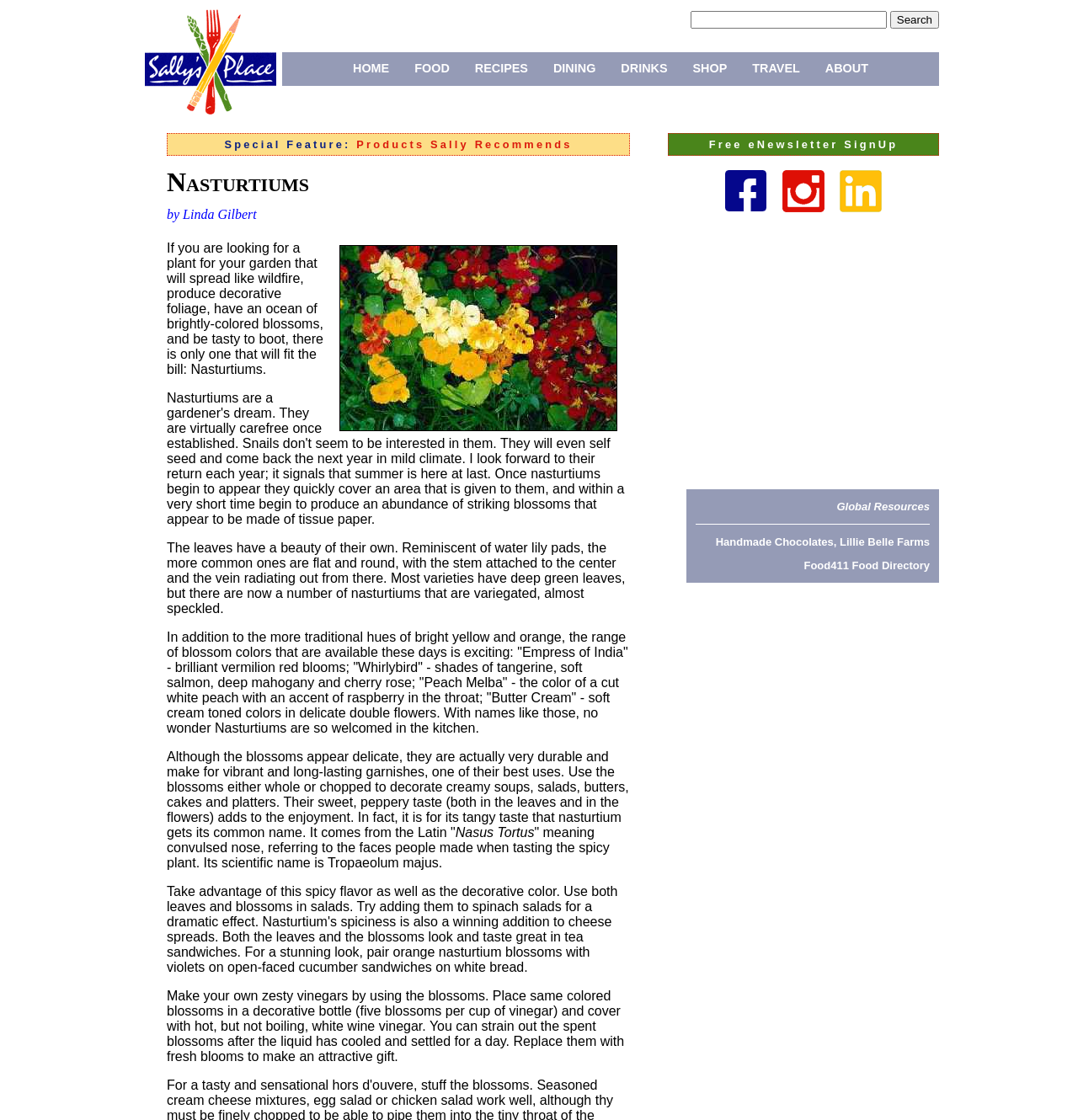Please identify the bounding box coordinates of the element's region that should be clicked to execute the following instruction: "Sign up for the free eNewsletter". The bounding box coordinates must be four float numbers between 0 and 1, i.e., [left, top, right, bottom].

[0.658, 0.123, 0.833, 0.135]